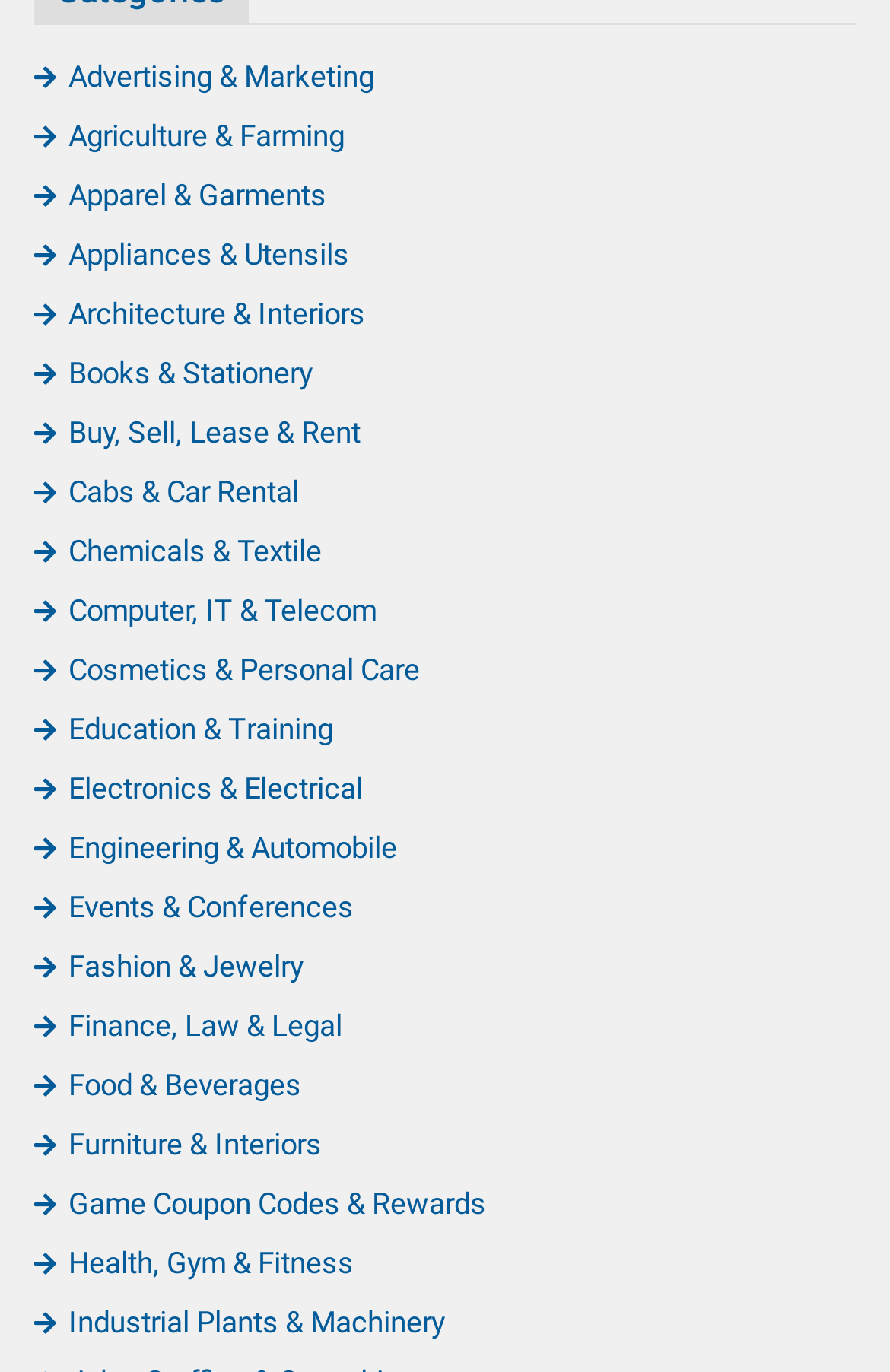Locate the bounding box coordinates of the element that needs to be clicked to carry out the instruction: "open main menu". The coordinates should be given as four float numbers ranging from 0 to 1, i.e., [left, top, right, bottom].

None